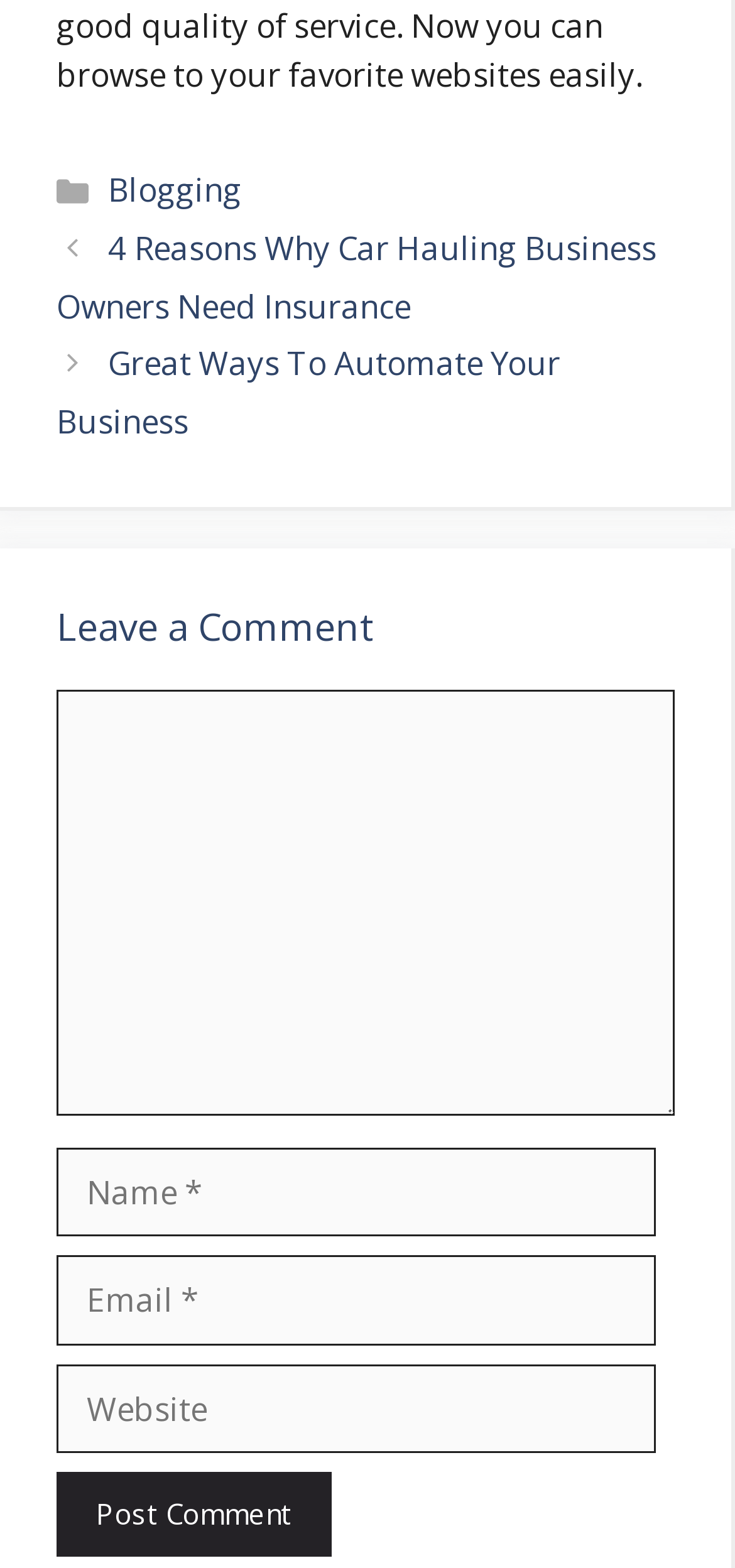Please answer the following question using a single word or phrase: 
How many fields are there in the comment section?

4